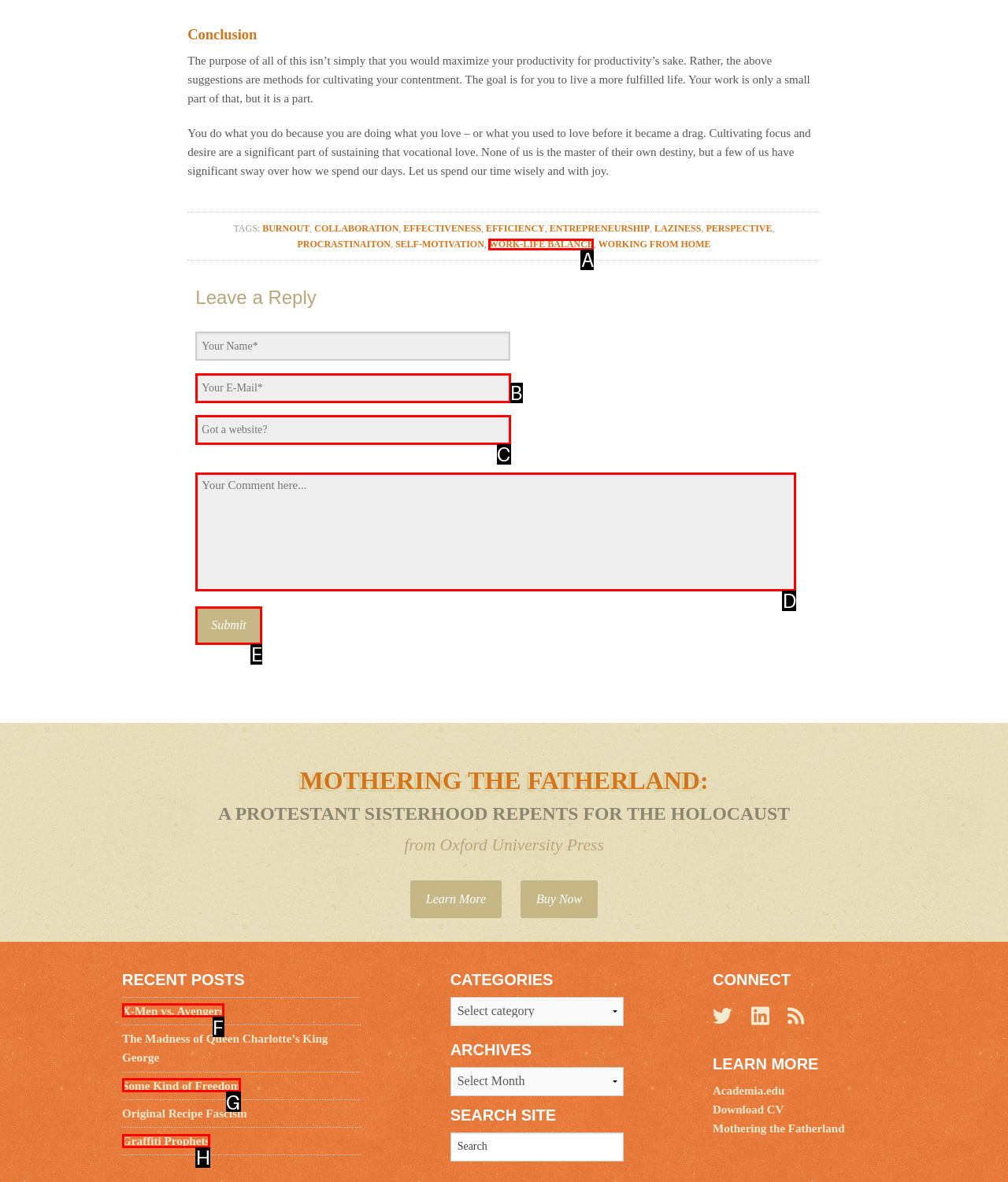Based on the given description: name="email" placeholder="Your E-Mail*", determine which HTML element is the best match. Respond with the letter of the chosen option.

B